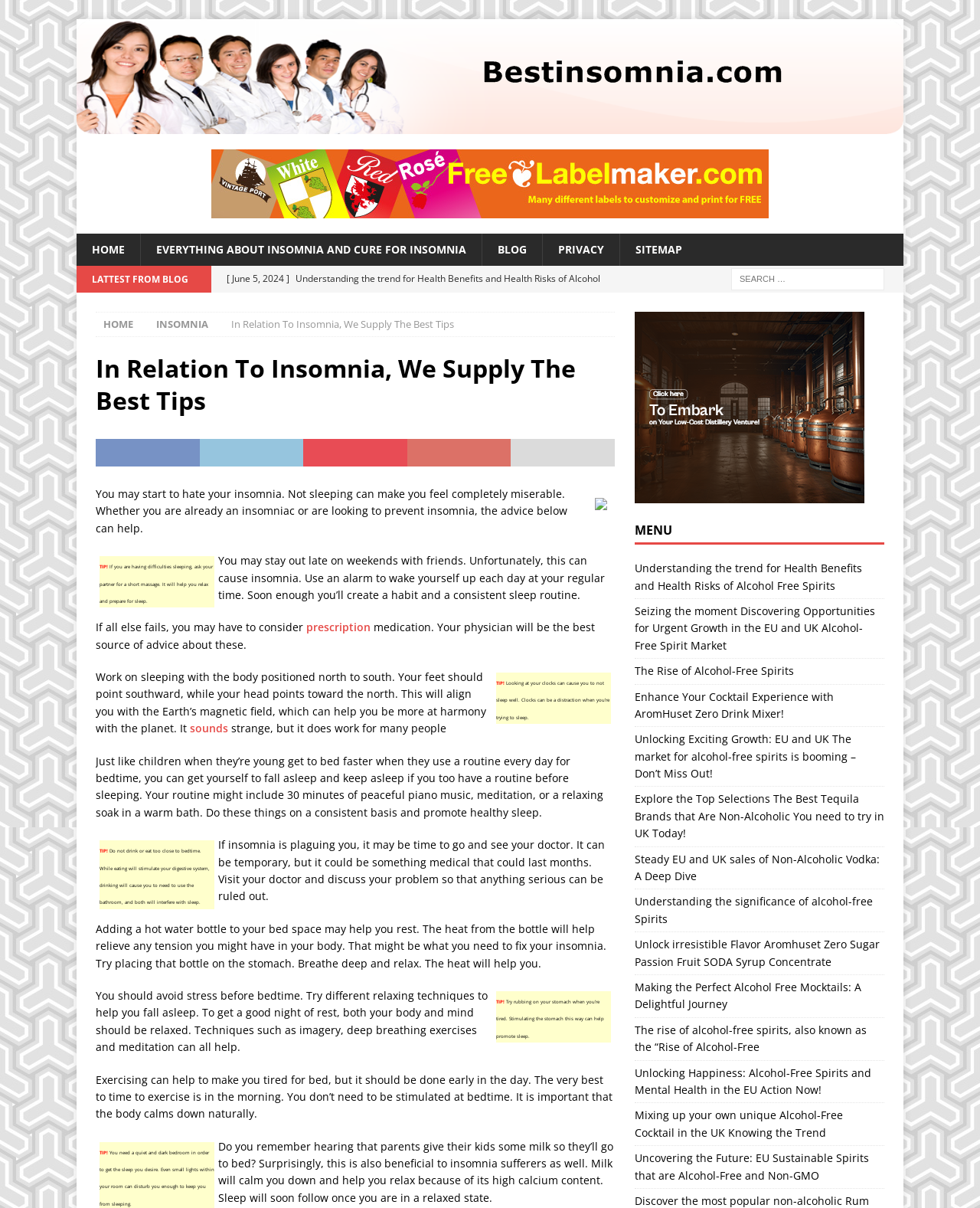Locate the bounding box coordinates of the clickable part needed for the task: "Search for something".

[0.746, 0.222, 0.902, 0.241]